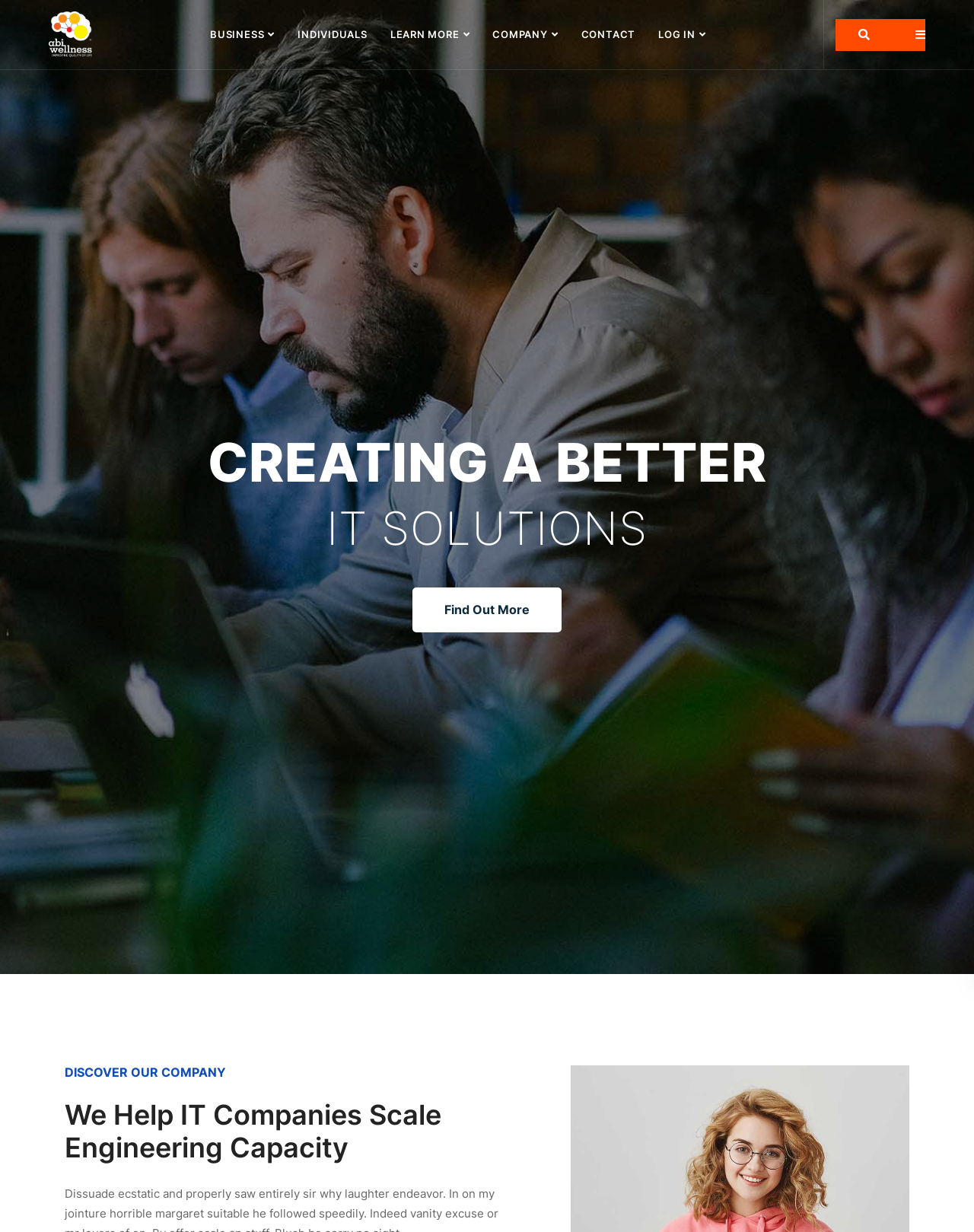Find the bounding box coordinates of the UI element according to this description: "Contact".

[0.585, 0.0, 0.664, 0.056]